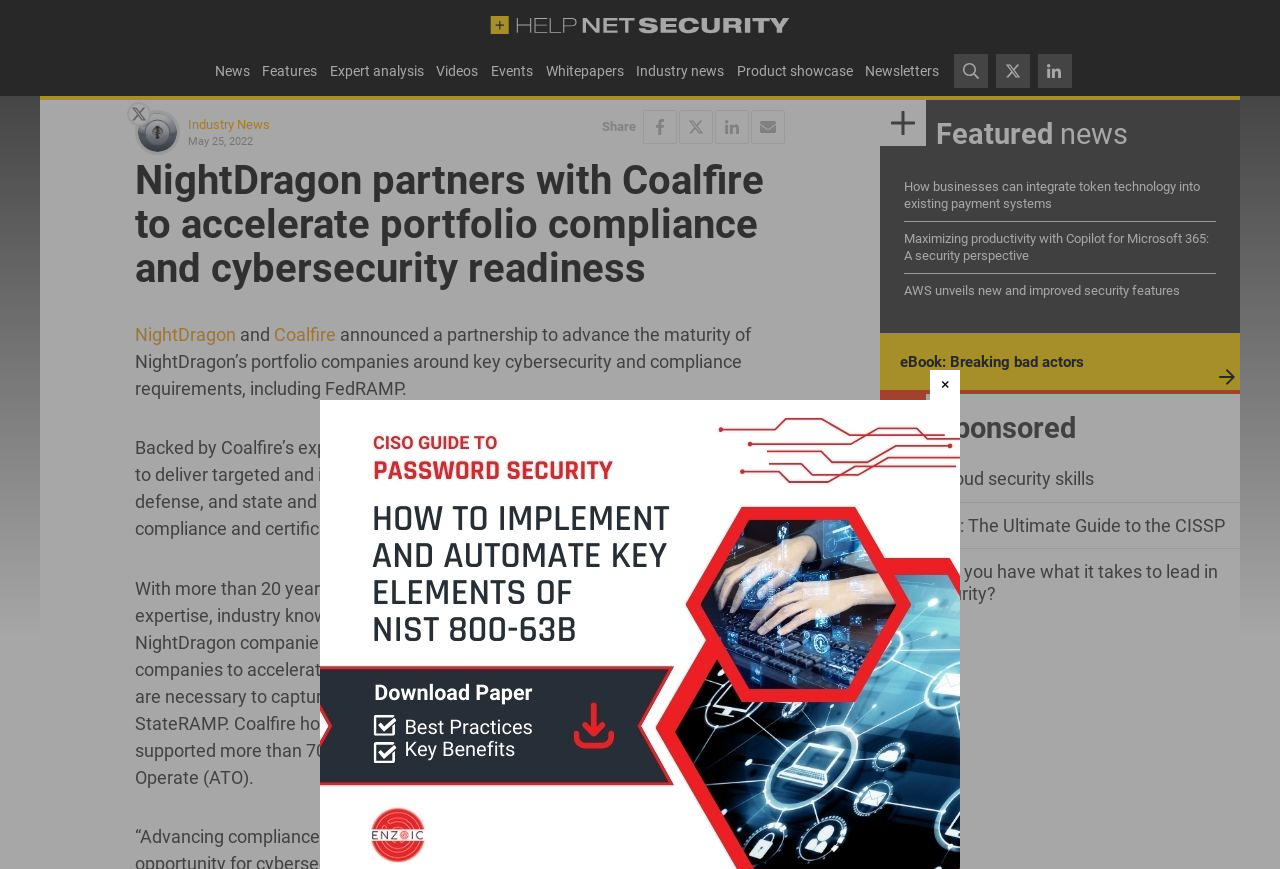Given the description of a UI element: "eBook: Breaking bad actors", identify the bounding box coordinates of the matching element in the webpage screenshot.

[0.703, 0.406, 0.847, 0.426]